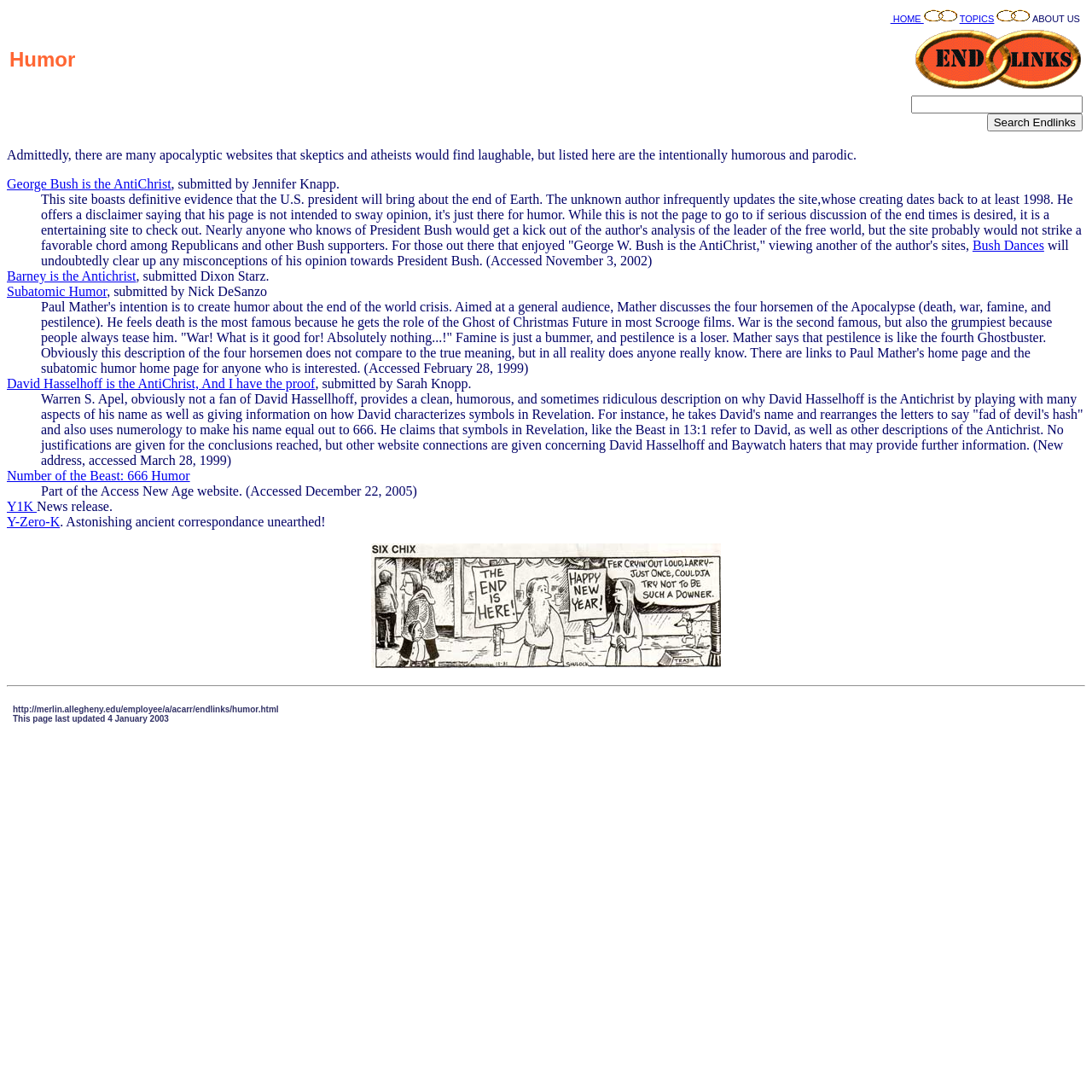What is the topic of the first listed website?
From the image, respond using a single word or phrase.

George Bush is the AntiChrist